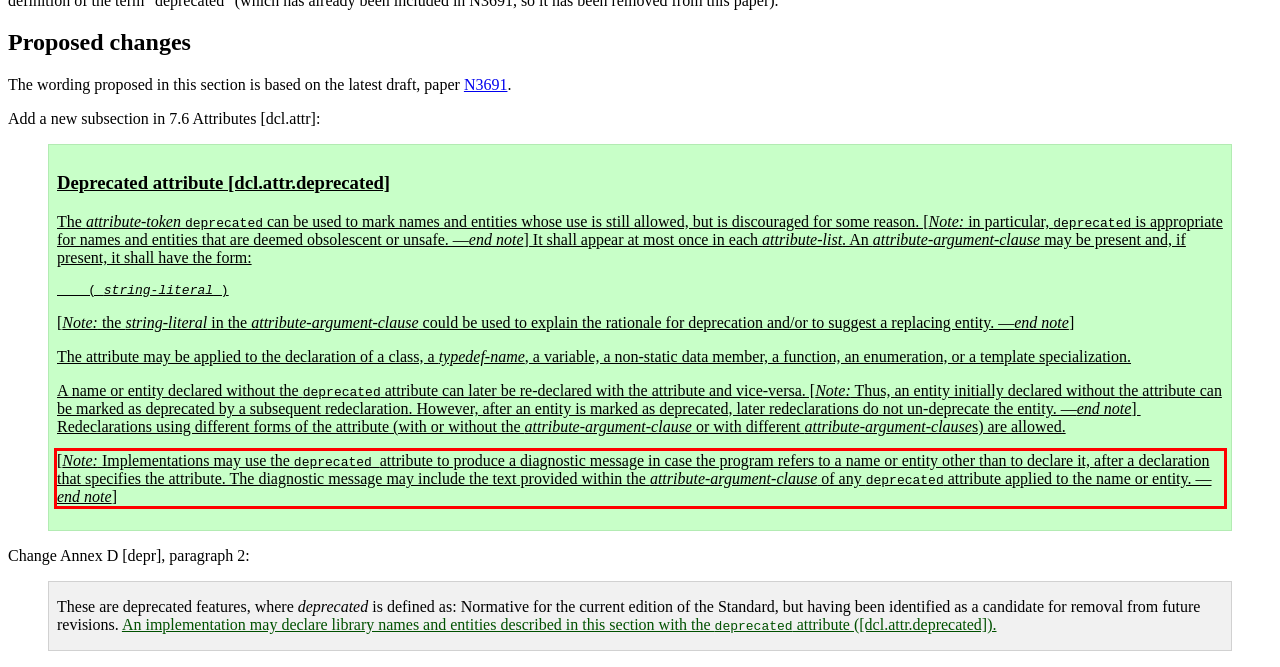The screenshot you have been given contains a UI element surrounded by a red rectangle. Use OCR to read and extract the text inside this red rectangle.

[Note: Implementations may use the deprecated attribute to produce a diagnostic message in case the program refers to a name or entity other than to declare it, after a declaration that specifies the attribute. The diagnostic message may include the text provided within the attribute-argument-clause of any deprecated attribute applied to the name or entity. —end note]